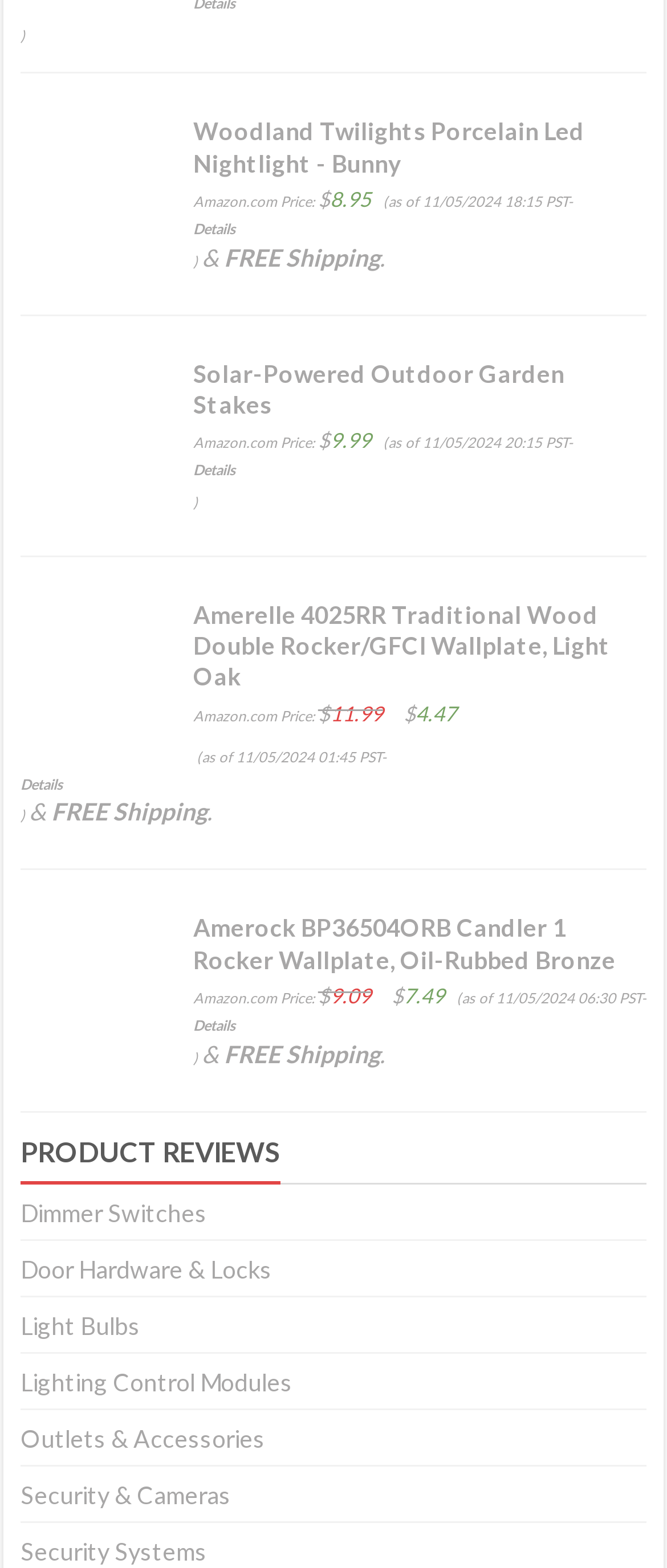Which product has free shipping?
Look at the image and respond with a one-word or short phrase answer.

All products